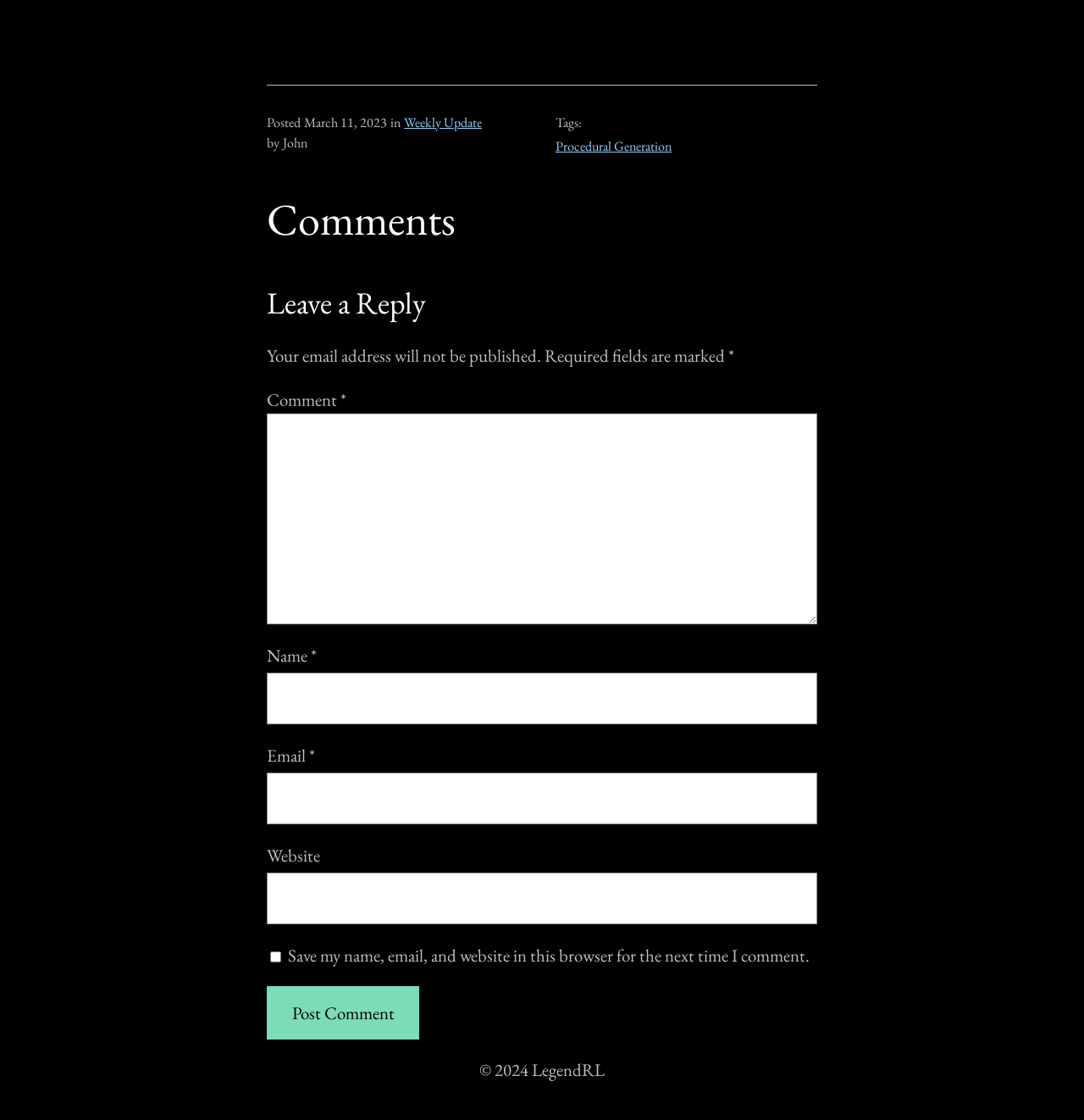What is the copyright year?
Provide a detailed answer to the question, using the image to inform your response.

I found the copyright year by examining the footer section, which contains the text '© 2024 LegendRL'.